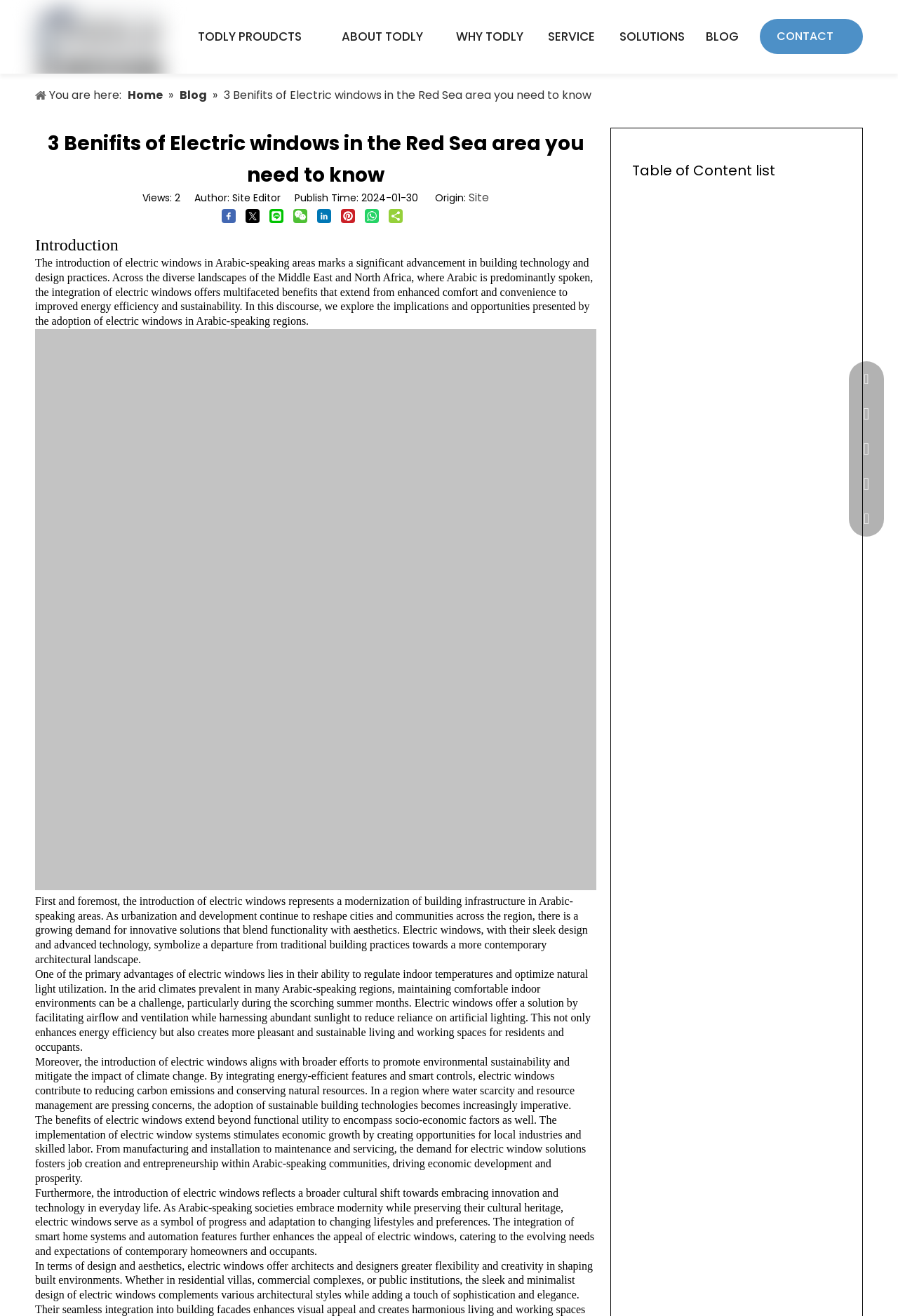Determine the bounding box coordinates of the section to be clicked to follow the instruction: "Click the logo at the top left corner". The coordinates should be given as four float numbers between 0 and 1, formatted as [left, top, right, bottom].

[0.039, 0.005, 0.18, 0.061]